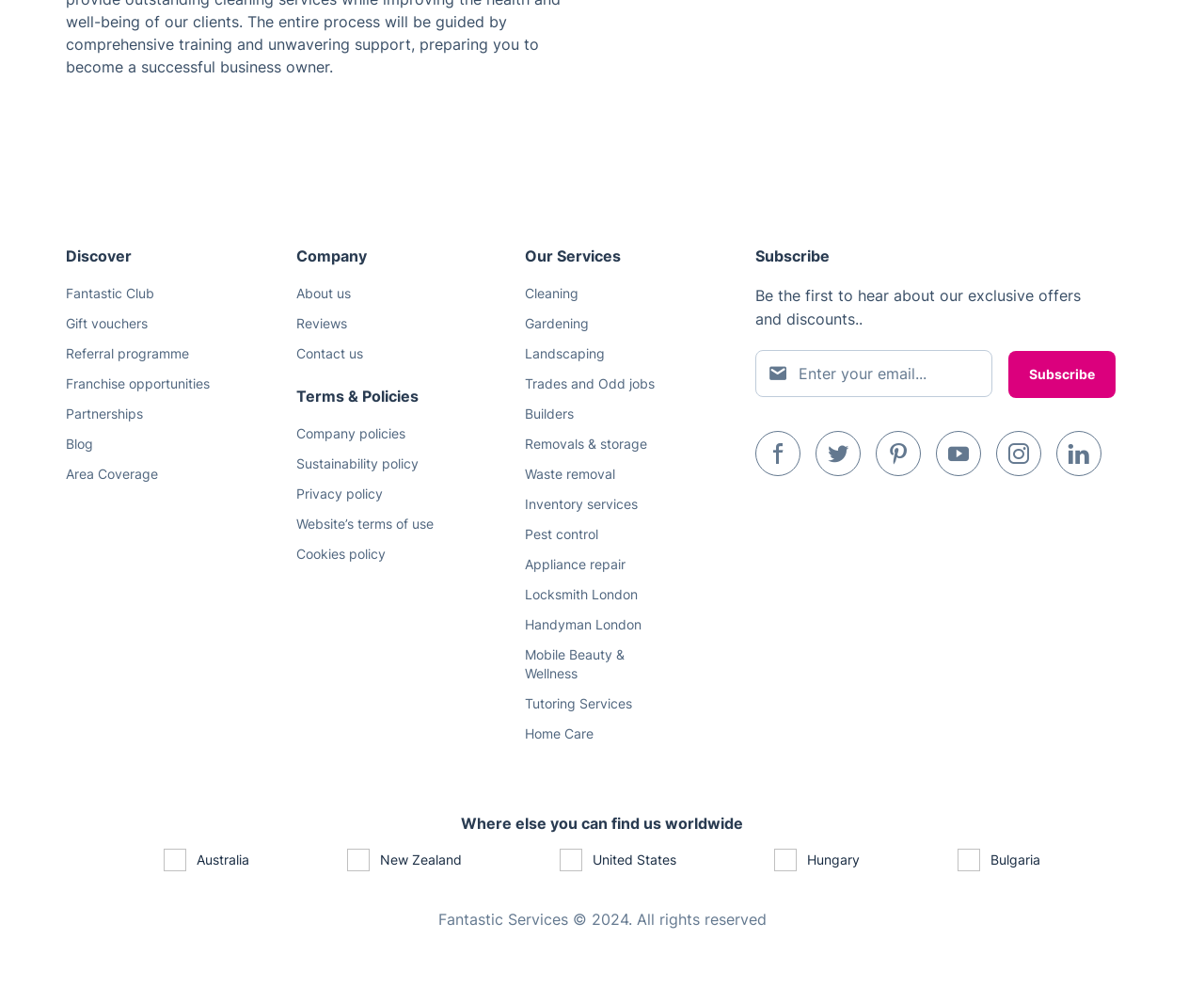Please locate the clickable area by providing the bounding box coordinates to follow this instruction: "Scroll to top".

None